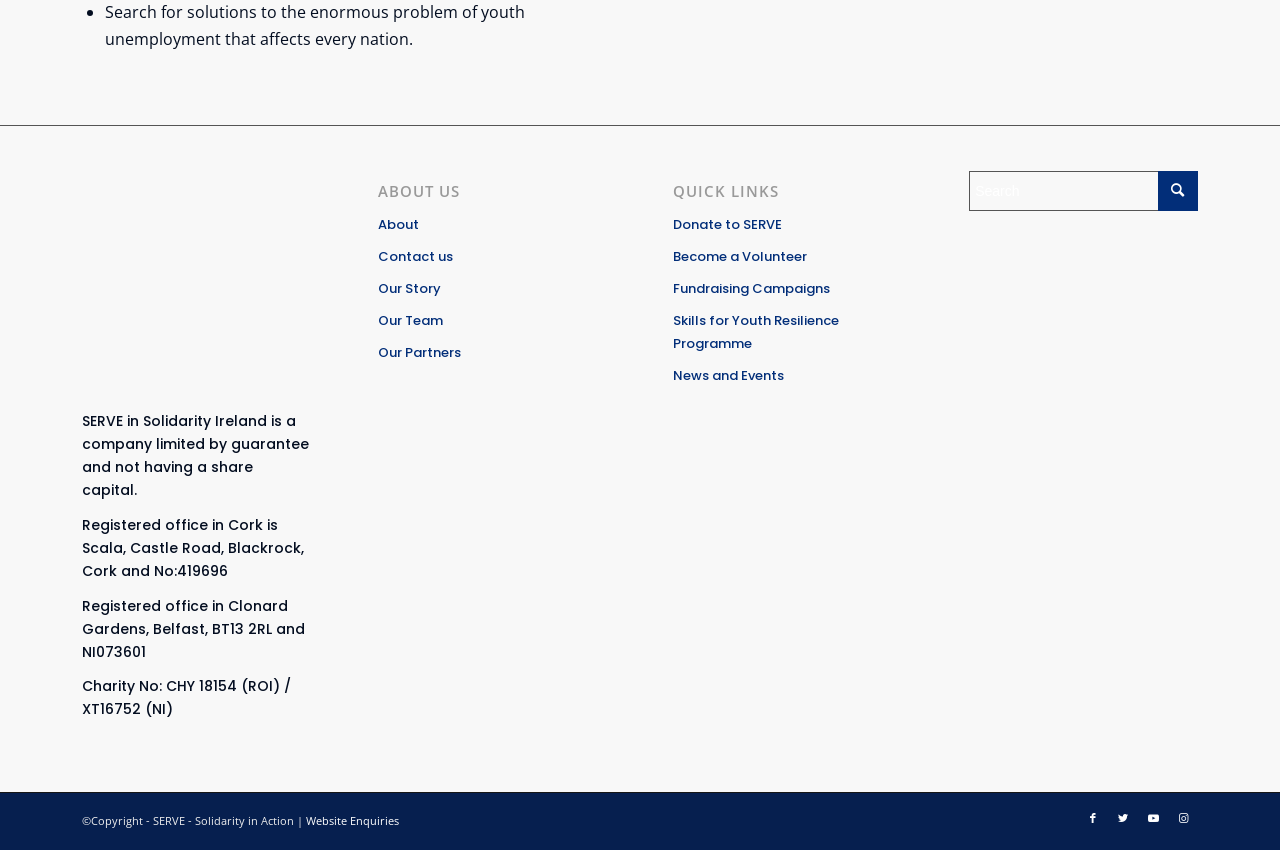Identify the bounding box coordinates of the region I need to click to complete this instruction: "Contact us".

[0.295, 0.283, 0.474, 0.321]